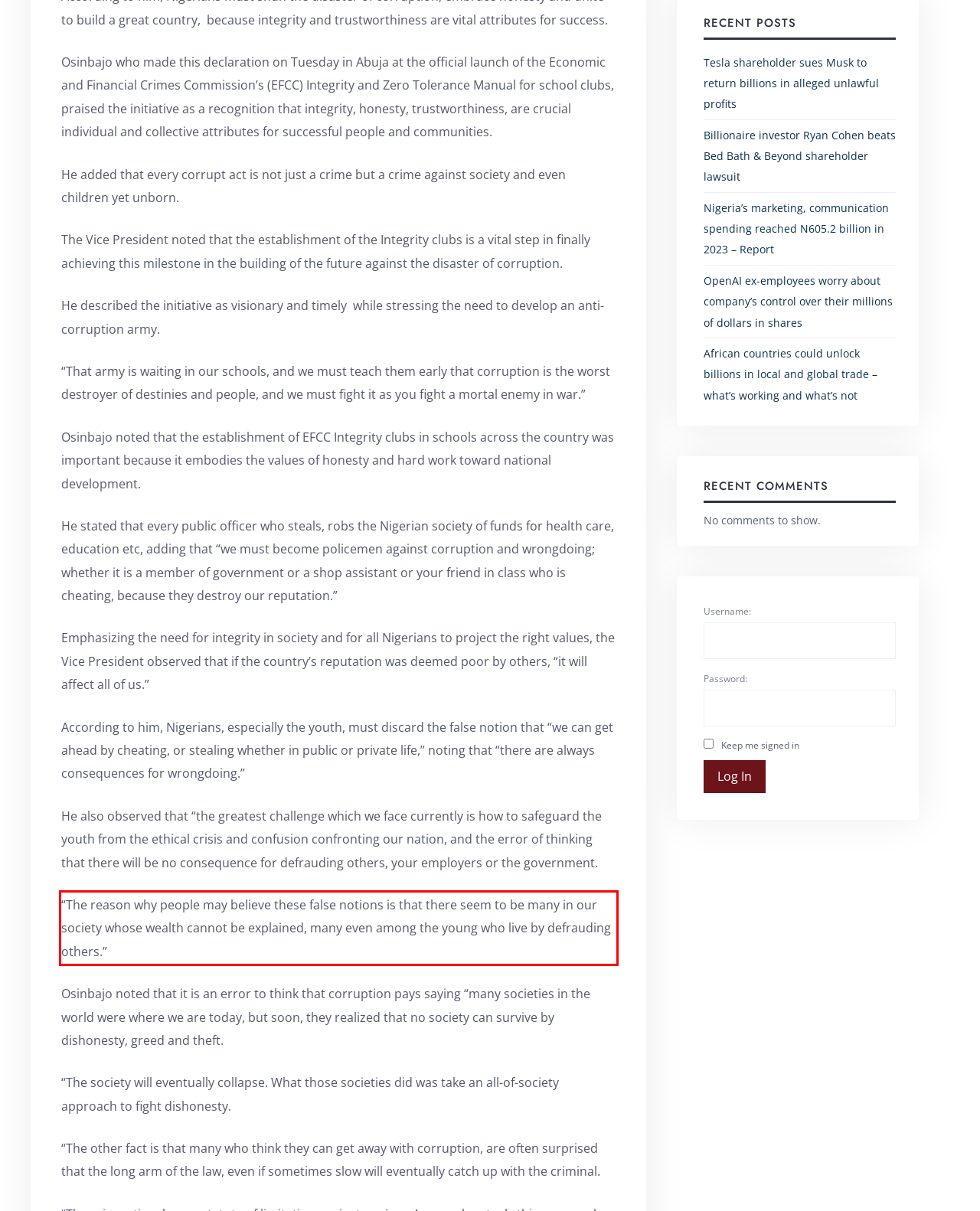Please perform OCR on the text within the red rectangle in the webpage screenshot and return the text content.

“The reason why people may believe these false notions is that there seem to be many in our society whose wealth cannot be explained, many even among the young who live by defrauding others.”